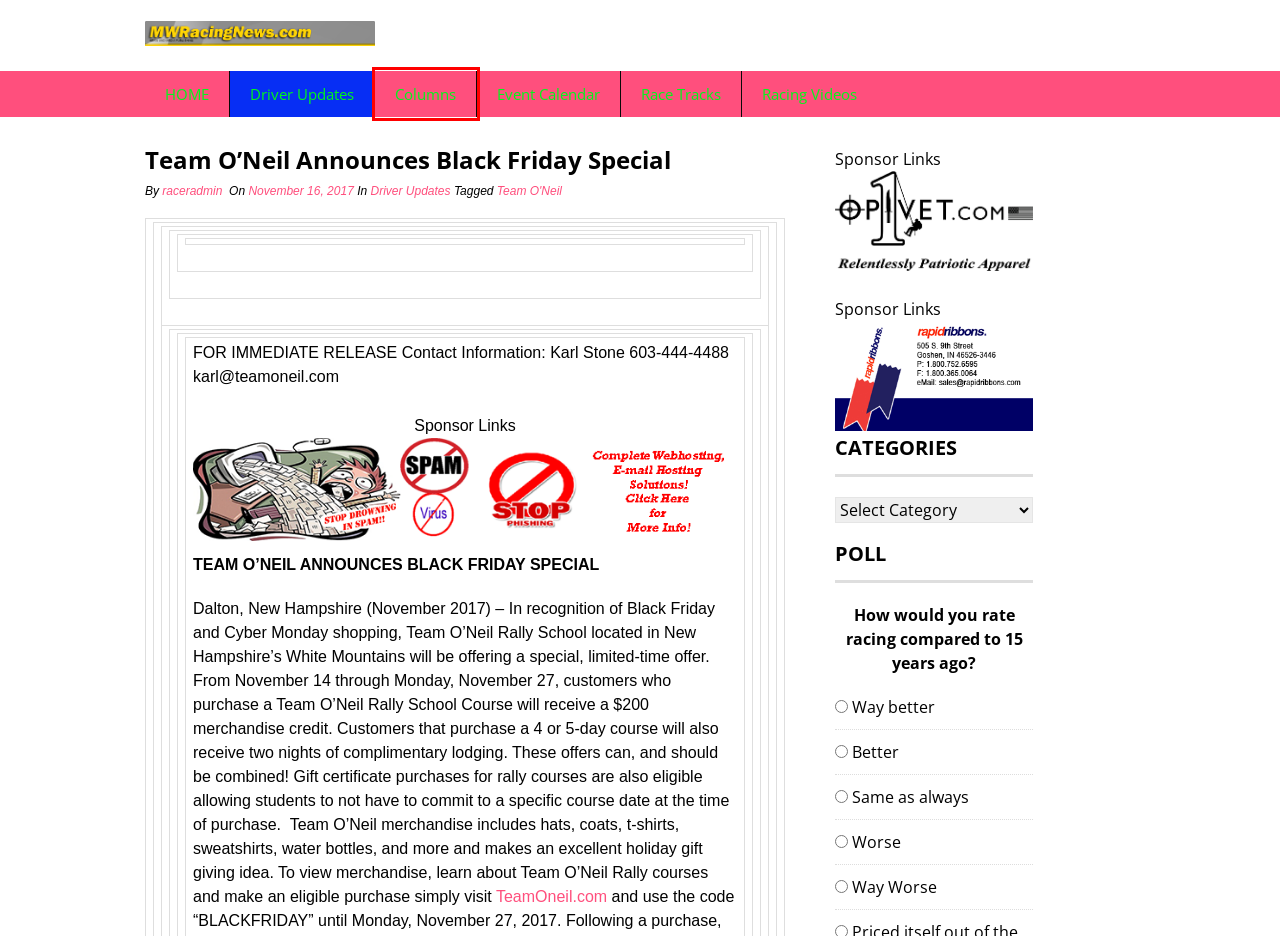You are provided with a screenshot of a webpage where a red rectangle bounding box surrounds an element. Choose the description that best matches the new webpage after clicking the element in the red bounding box. Here are the choices:
A. Racing Videos – MWRacingNews
B. Columns – MWRacingNews
C. Team O’Neil – MWRacingNews
D. Race Tracks – MWRacingNews
E. Front Page - Shop OP1VET
F. Blog Tool, Publishing Platform, and CMS – WordPress.org
G. Driver Updates – MWRacingNews
H. raceradmin – MWRacingNews

B